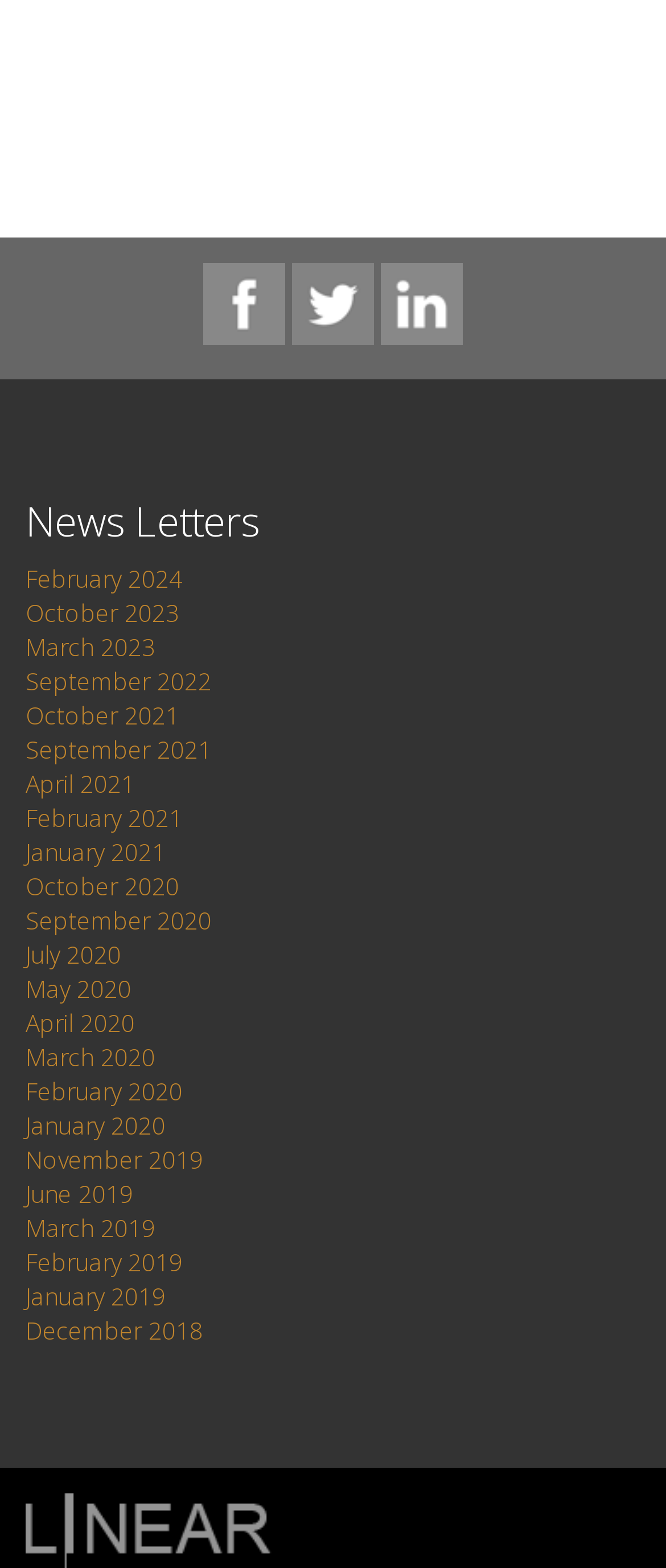Find and indicate the bounding box coordinates of the region you should select to follow the given instruction: "Check October 2023 news letter".

[0.038, 0.38, 0.269, 0.401]